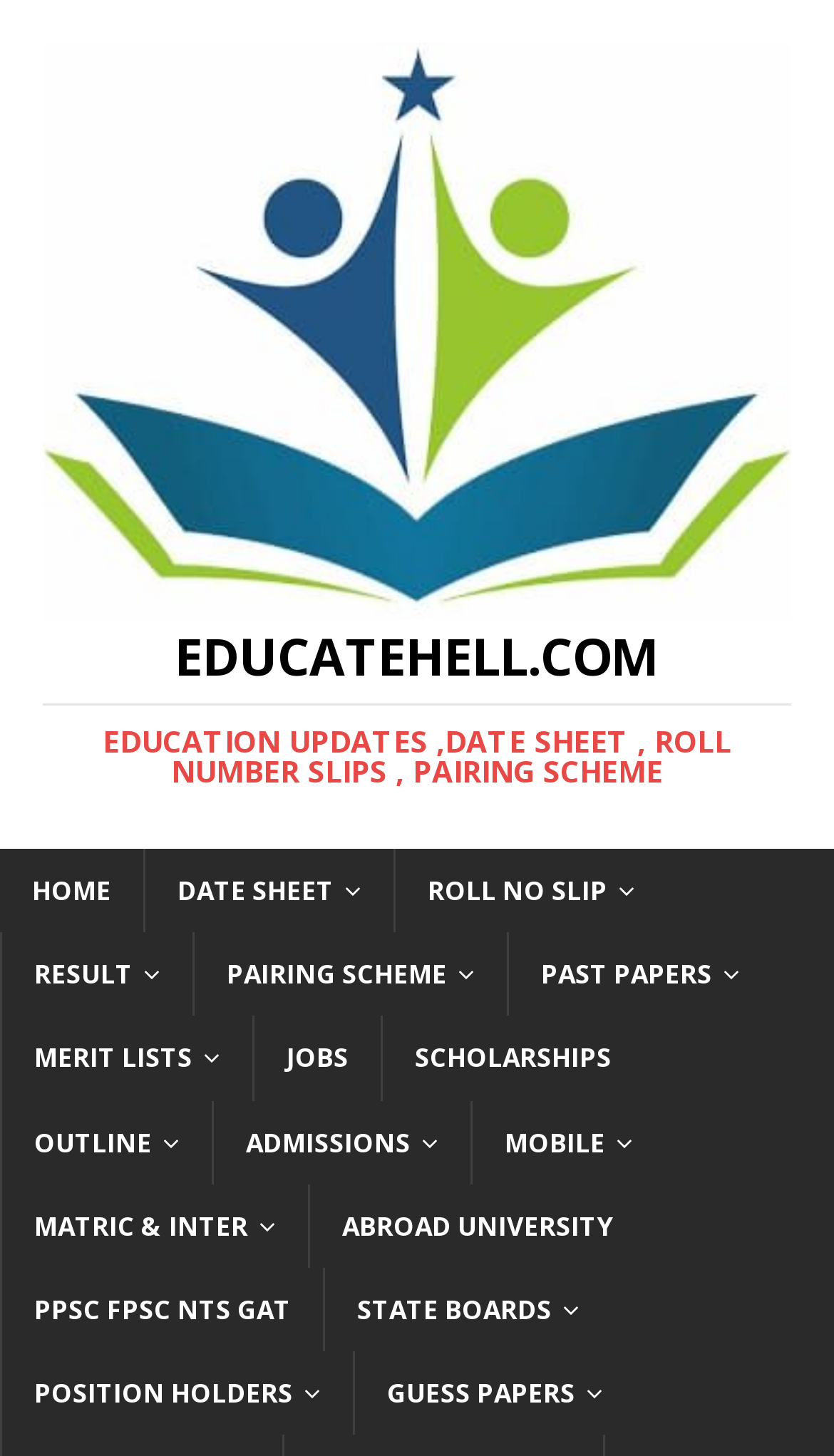Using the description "PPSc FPSc NTS GAT", locate and provide the bounding box of the UI element.

[0.0, 0.871, 0.387, 0.928]